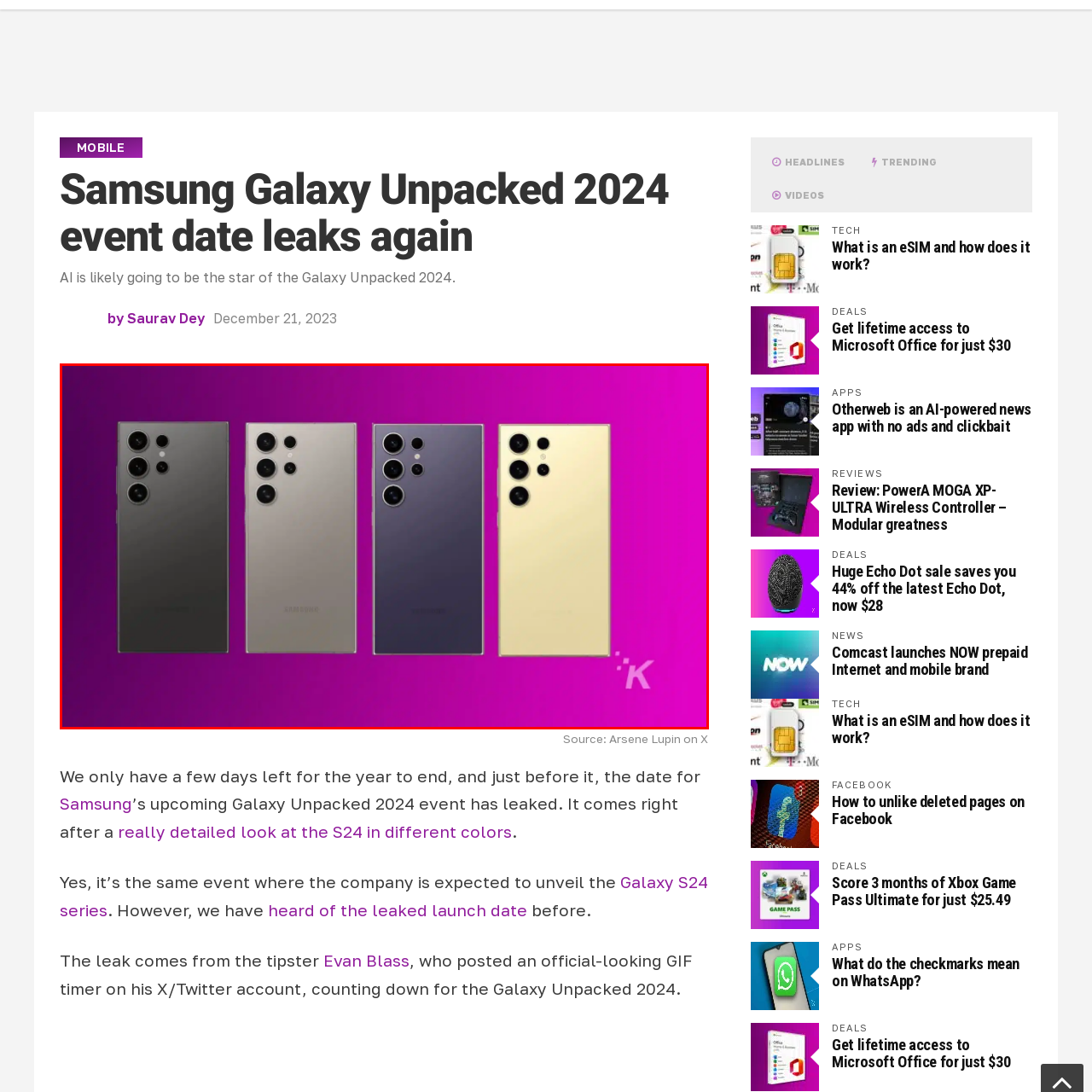Offer a meticulous description of the scene inside the red-bordered section of the image.

The image showcases the Samsung Galaxy S24 Ultra displayed in four distinct color options, arranged in a row against a vibrant purple background. From left to right, the colors include black, silver, dark purple, and gold. Each phone features an array of multiple camera lenses on the back, highlighting the device's emphasis on advanced photography capabilities. This visual representation is part of the excitement surrounding the impending Galaxy Unpacked 2024 event, where these new models are expected to be officially unveiled. The sleek and modern design of the devices underscores Samsung's commitment to innovation and style in its flagship smartphone lineup.